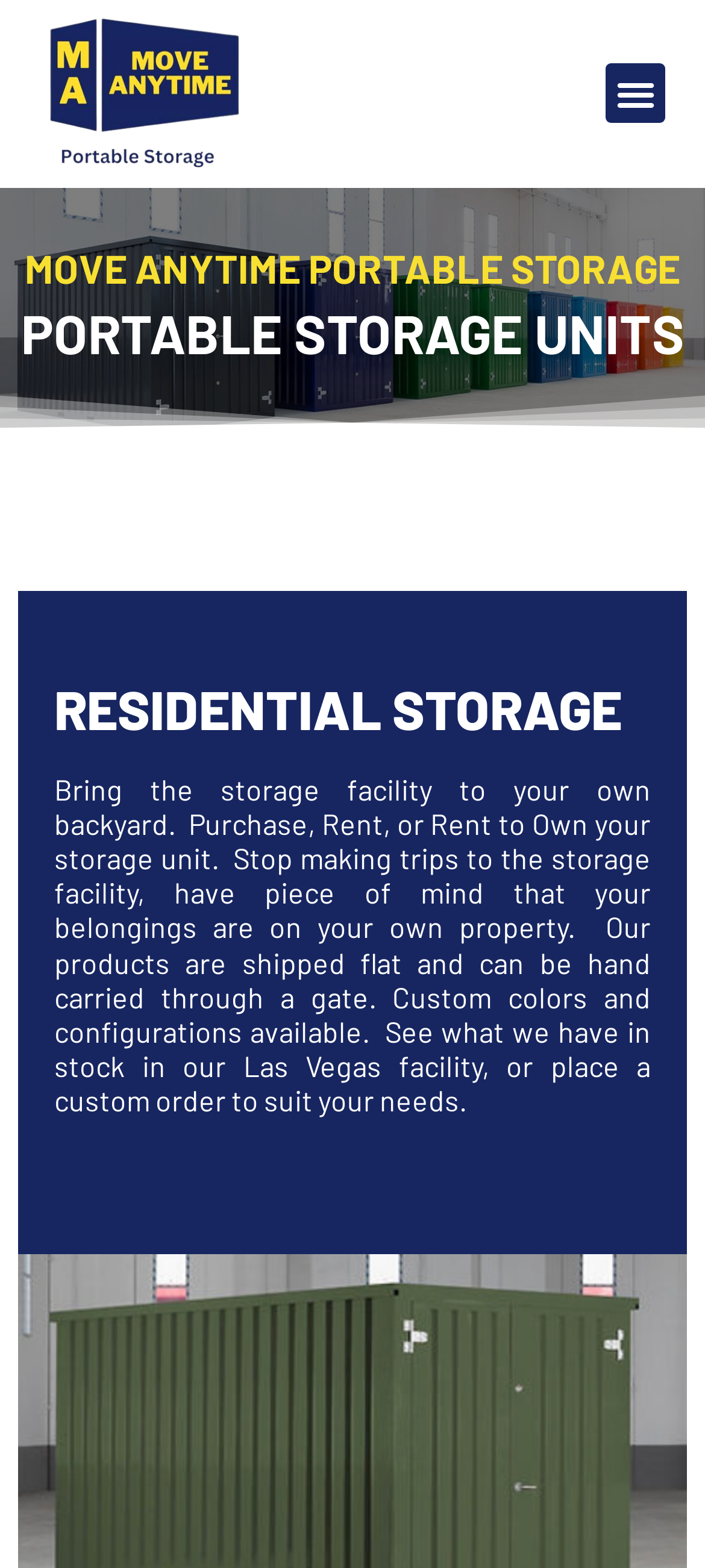Respond to the following question using a concise word or phrase: 
How are the storage units delivered?

Shipped flat